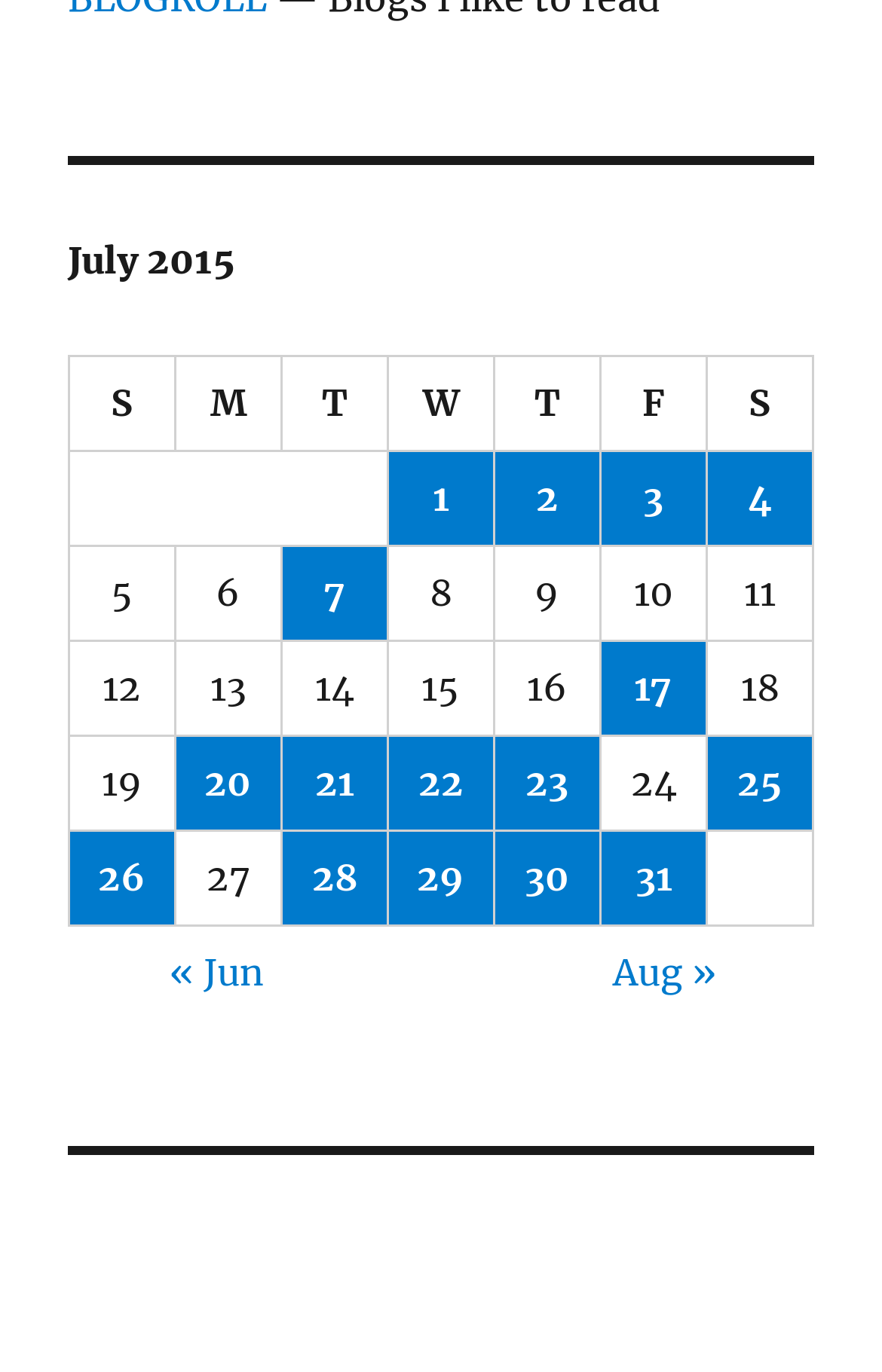Provide the bounding box coordinates of the area you need to click to execute the following instruction: "View posts published on July 1, 2015".

[0.441, 0.33, 0.559, 0.397]